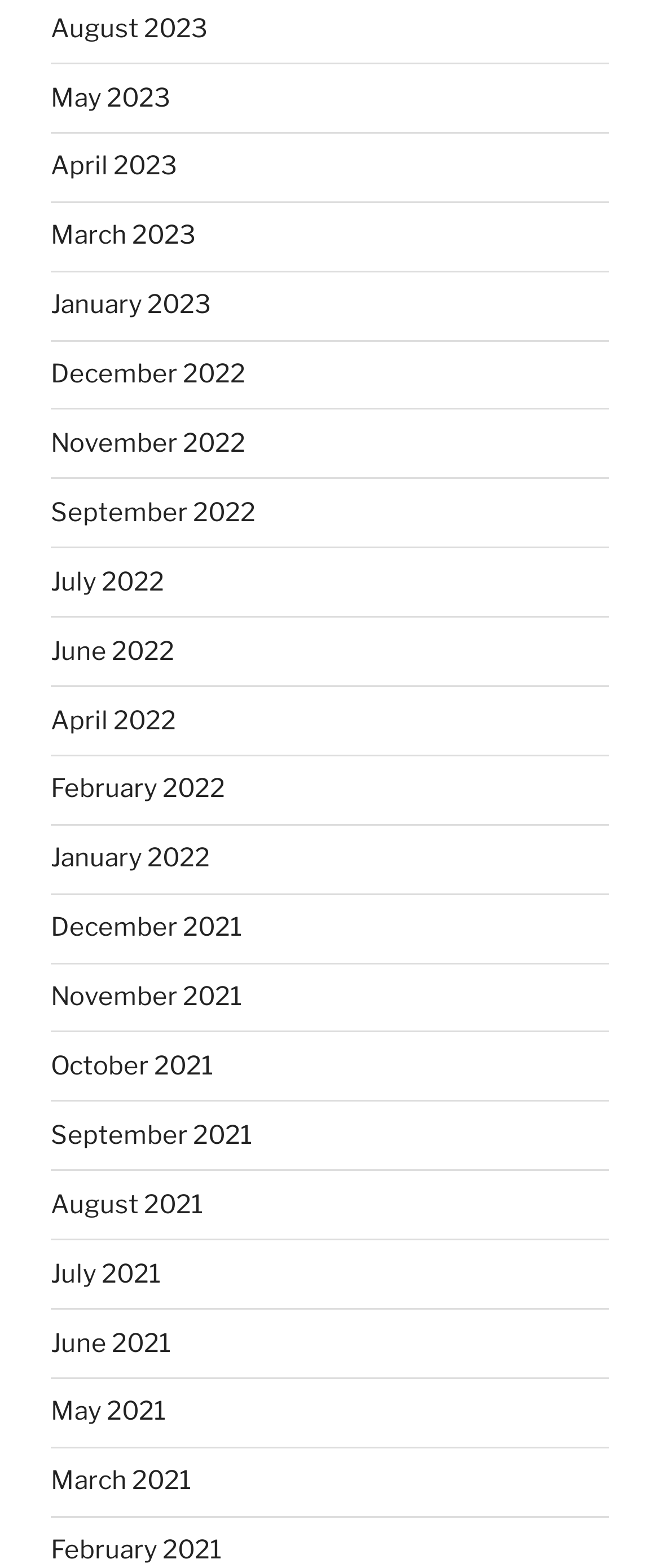How many links are there in total?
Look at the screenshot and respond with a single word or phrase.

30